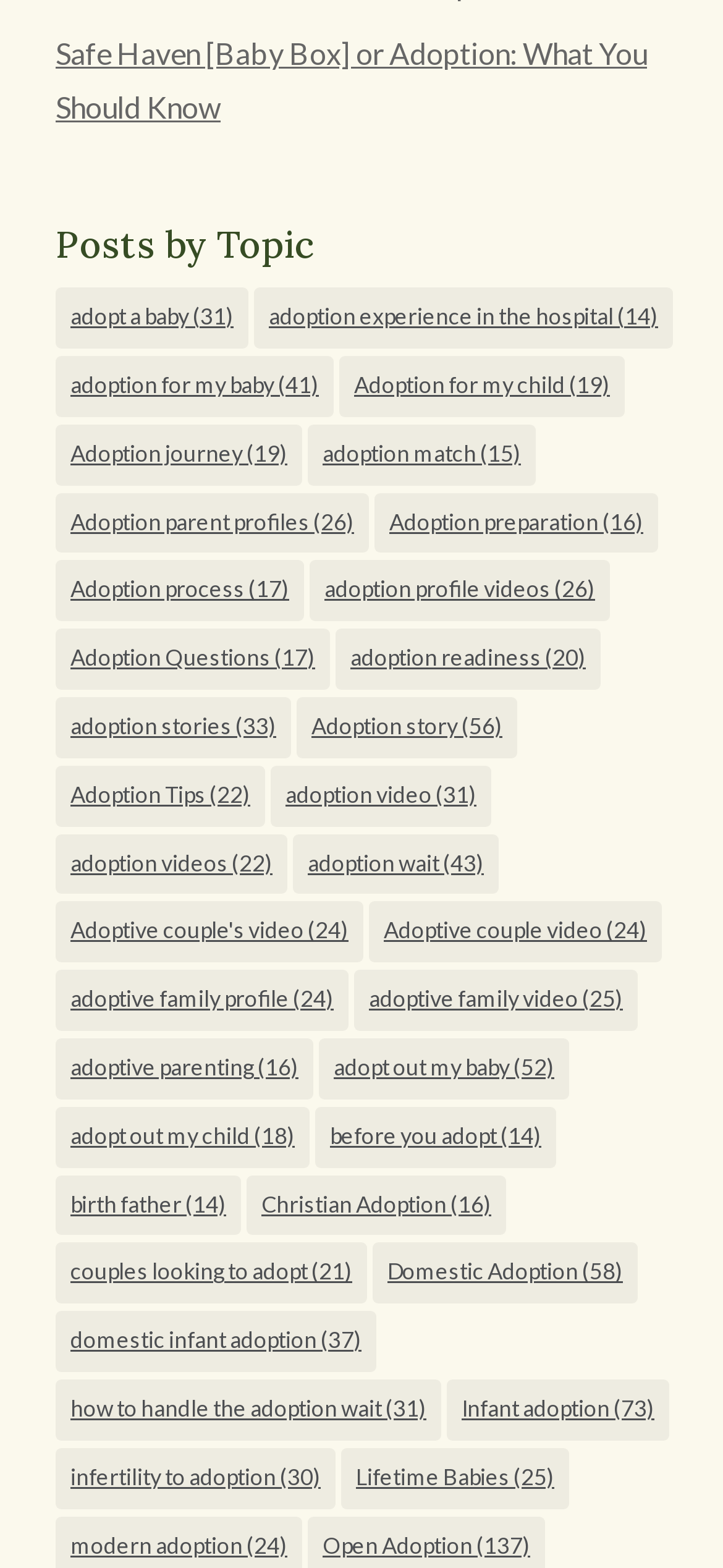What is the topic of the webpage?
Using the image, respond with a single word or phrase.

Adoption